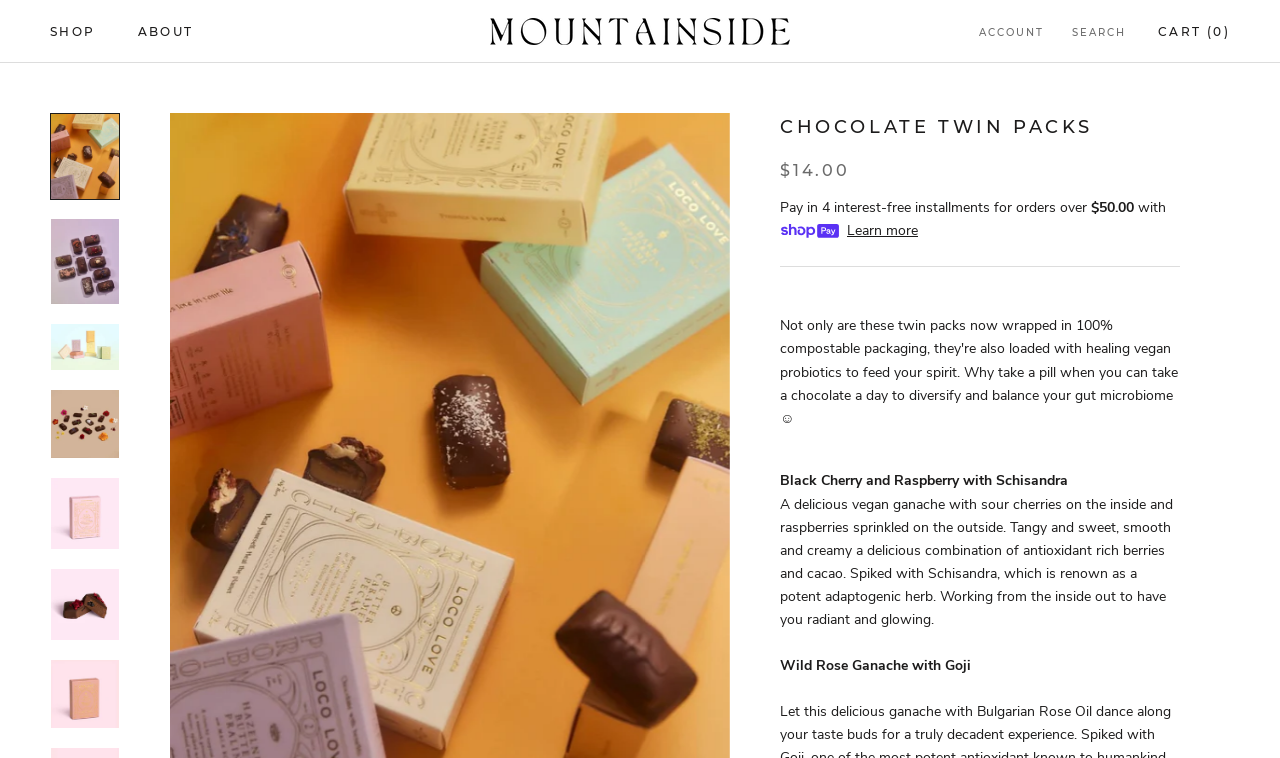Respond with a single word or short phrase to the following question: 
What is the flavor of the first Chocolate Twin Pack?

Black Cherry and Raspberry